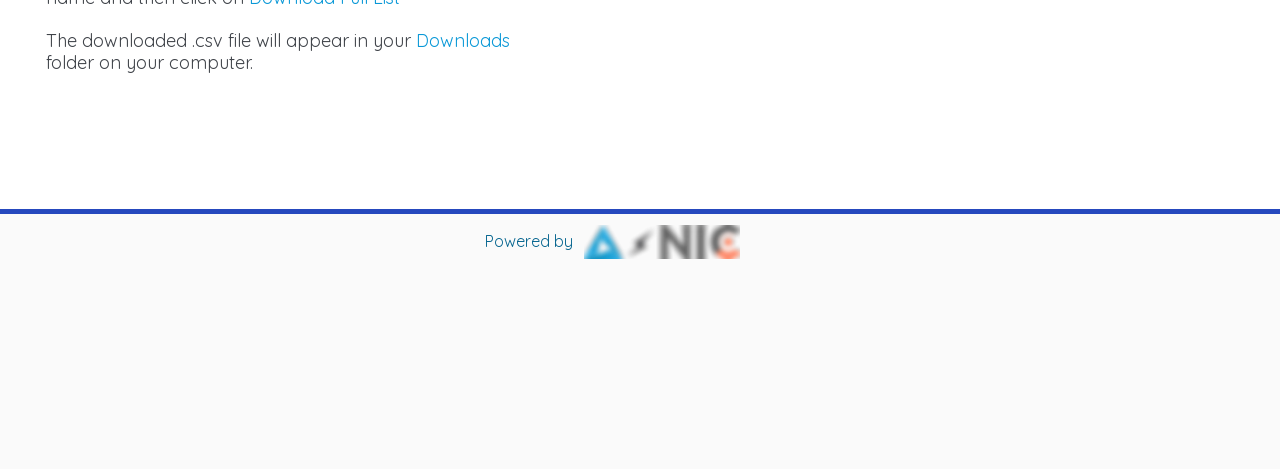What is the name of the image file?
Answer the question based on the image using a single word or a brief phrase.

poweredby.png